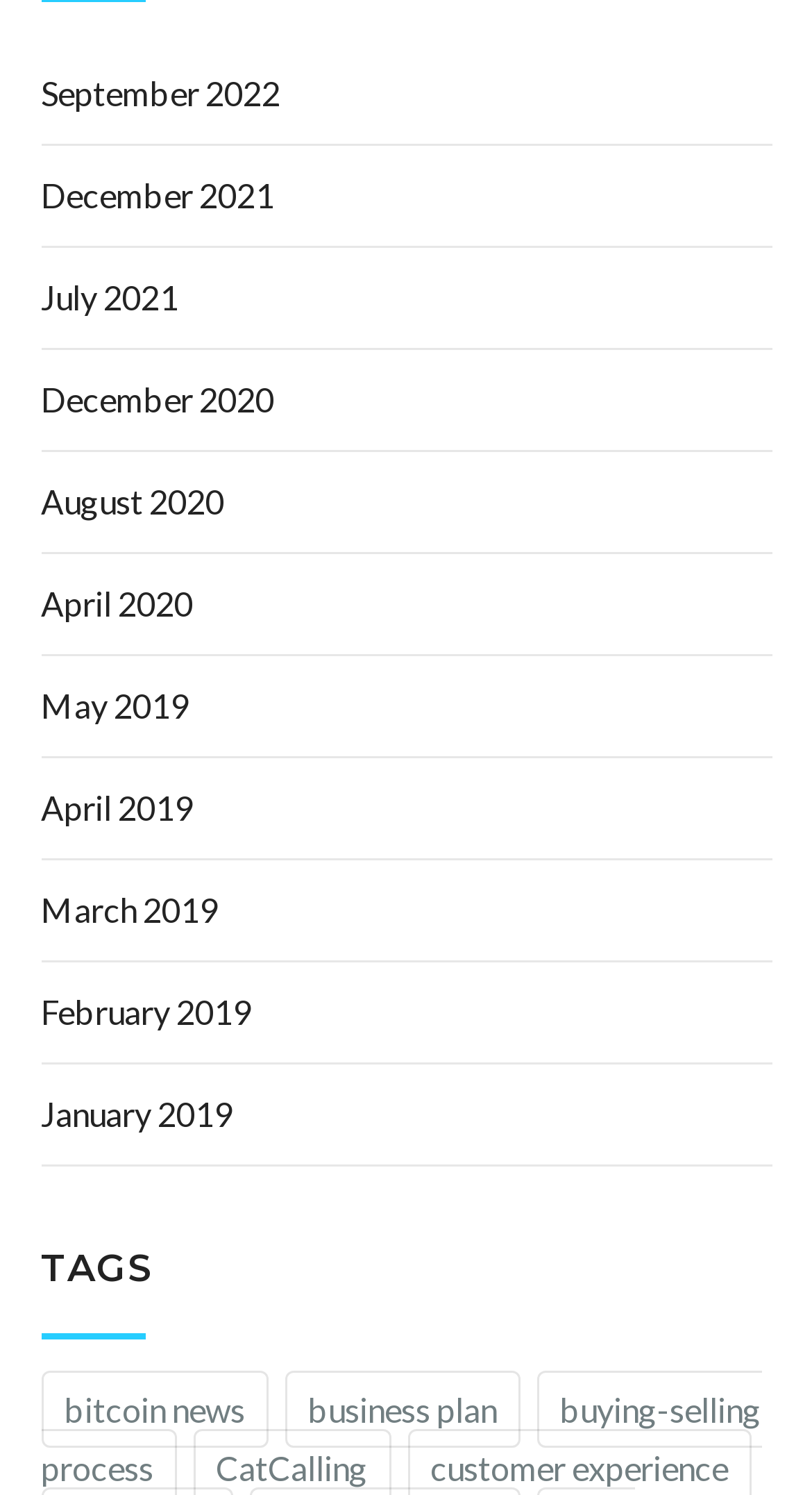What is the latest month mentioned on the webpage?
Based on the screenshot, answer the question with a single word or phrase.

September 2022